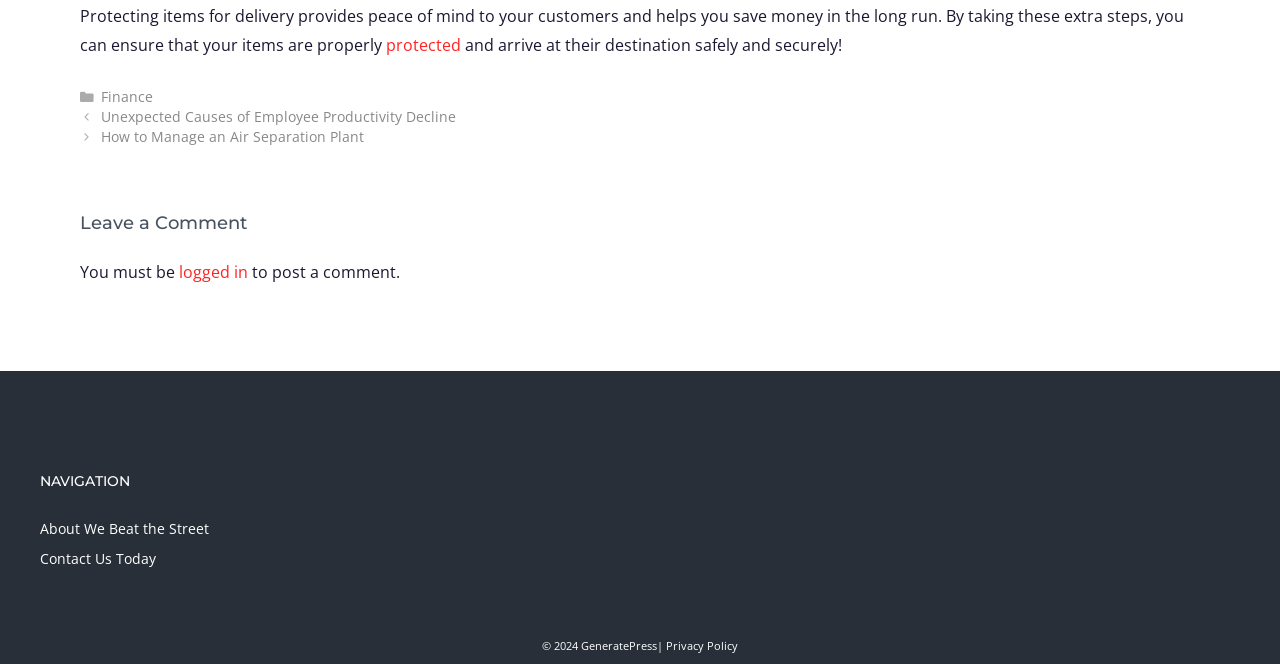Locate the bounding box coordinates of the clickable region necessary to complete the following instruction: "Visit 'About We Beat the Street'". Provide the coordinates in the format of four float numbers between 0 and 1, i.e., [left, top, right, bottom].

[0.031, 0.781, 0.163, 0.81]